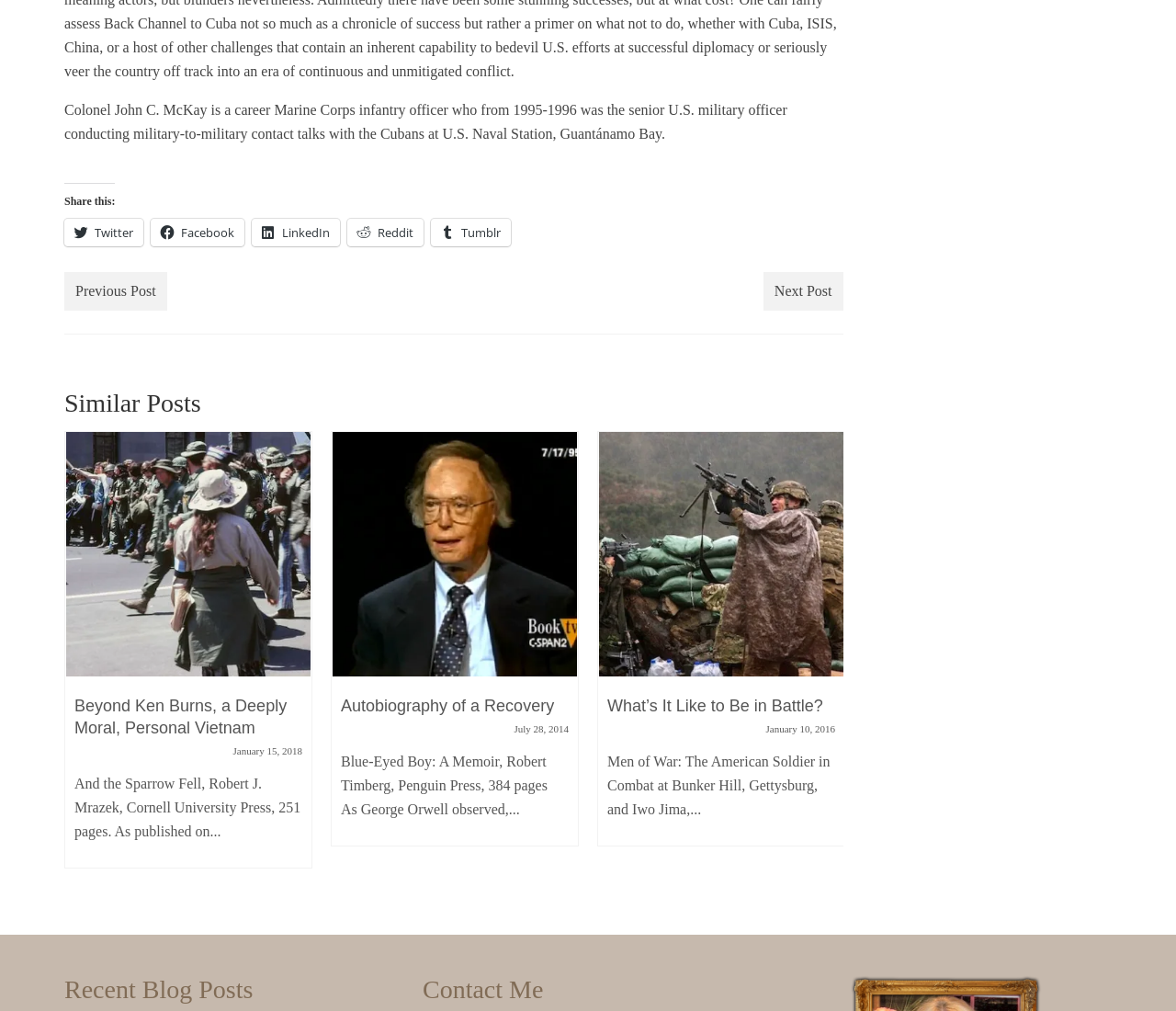Could you highlight the region that needs to be clicked to execute the instruction: "Follow us on Instagram"?

None